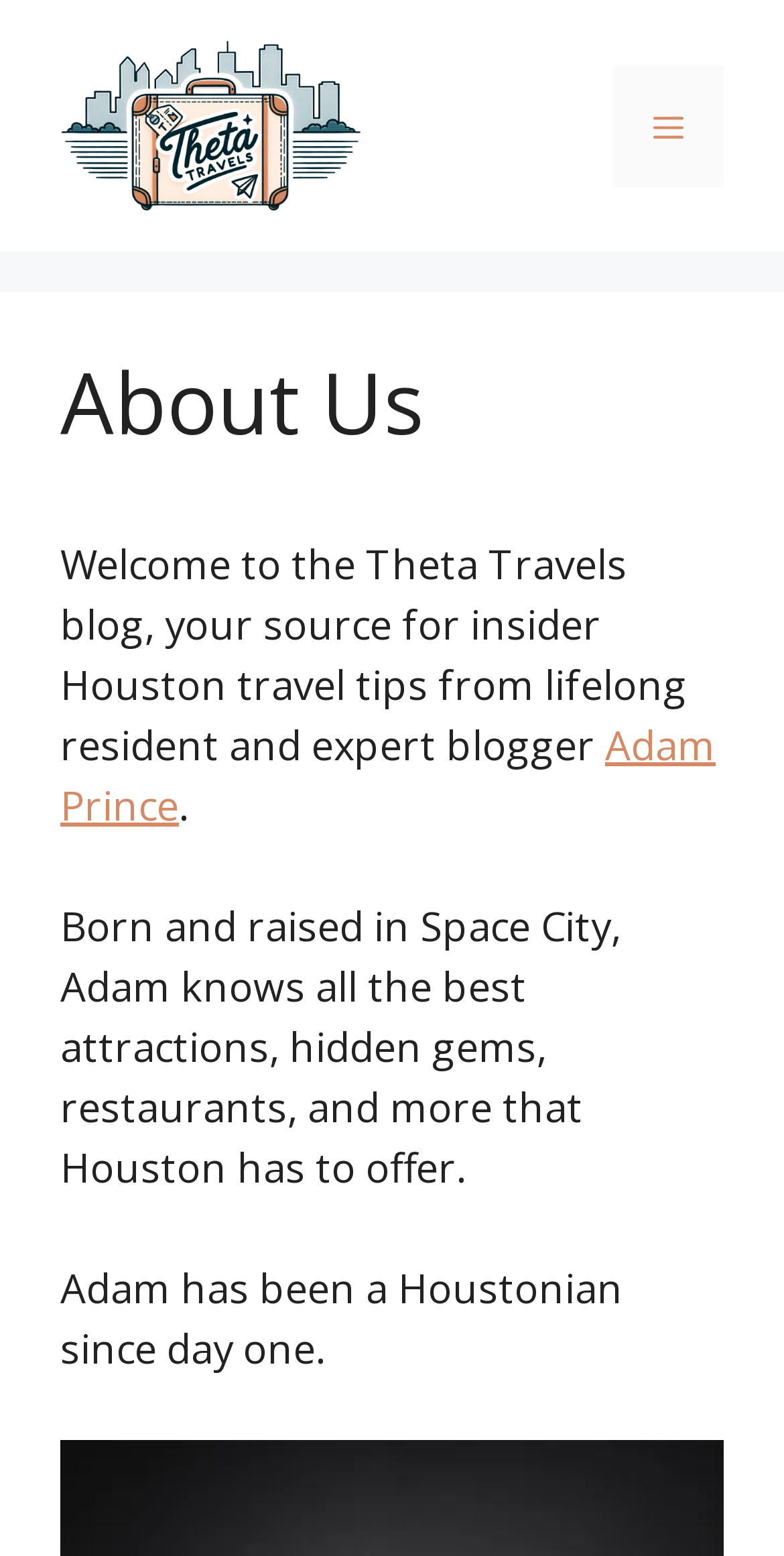Find the bounding box coordinates for the HTML element specified by: "Menu".

[0.782, 0.042, 0.923, 0.12]